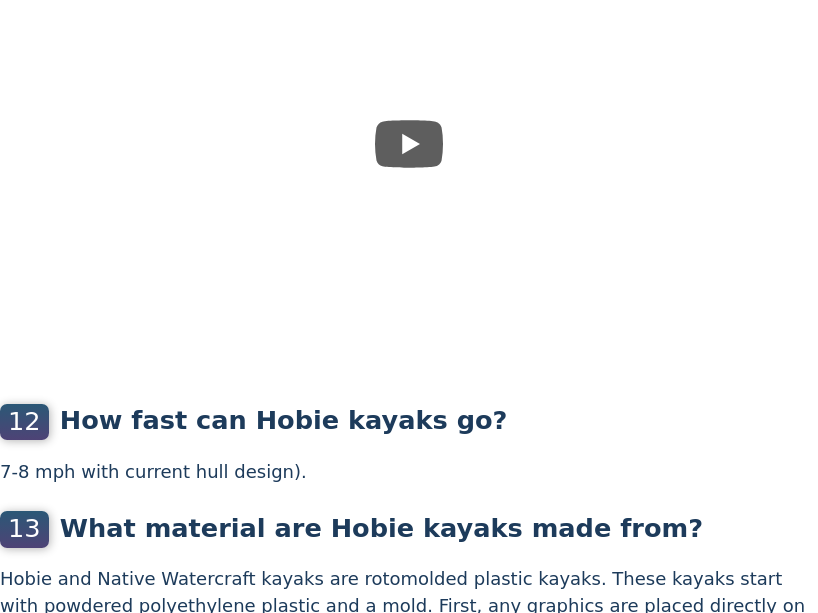What material are Hobie and Native Watercraft kayaks made of? Based on the screenshot, please respond with a single word or phrase.

Rotomolded plastic